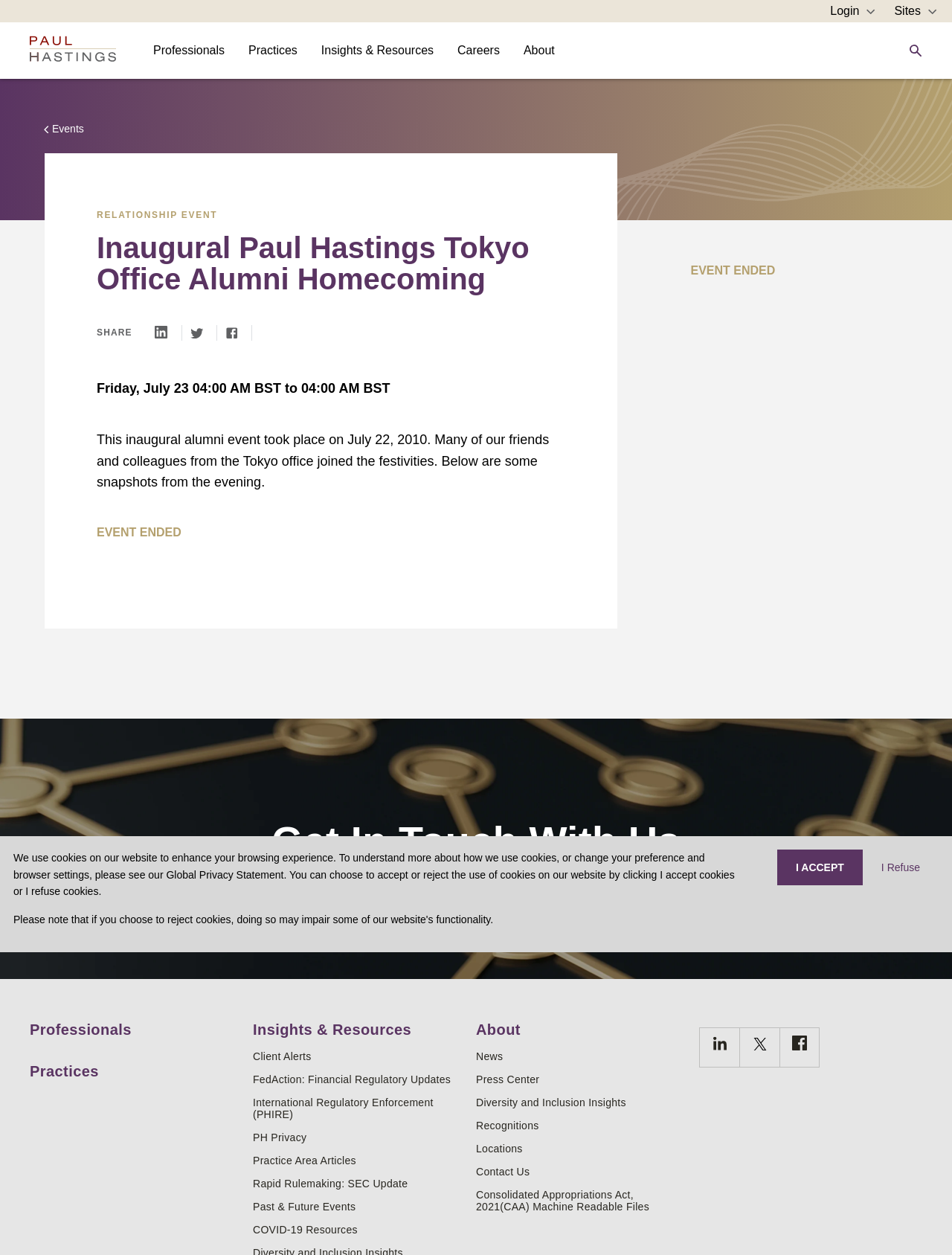Using the information shown in the image, answer the question with as much detail as possible: Where did the event take place?

I inferred this answer by reading the text 'Inaugural Paul Hastings Tokyo Office Alumni Homecoming' which suggests that the event took place at the Tokyo office of Paul Hastings LLP.